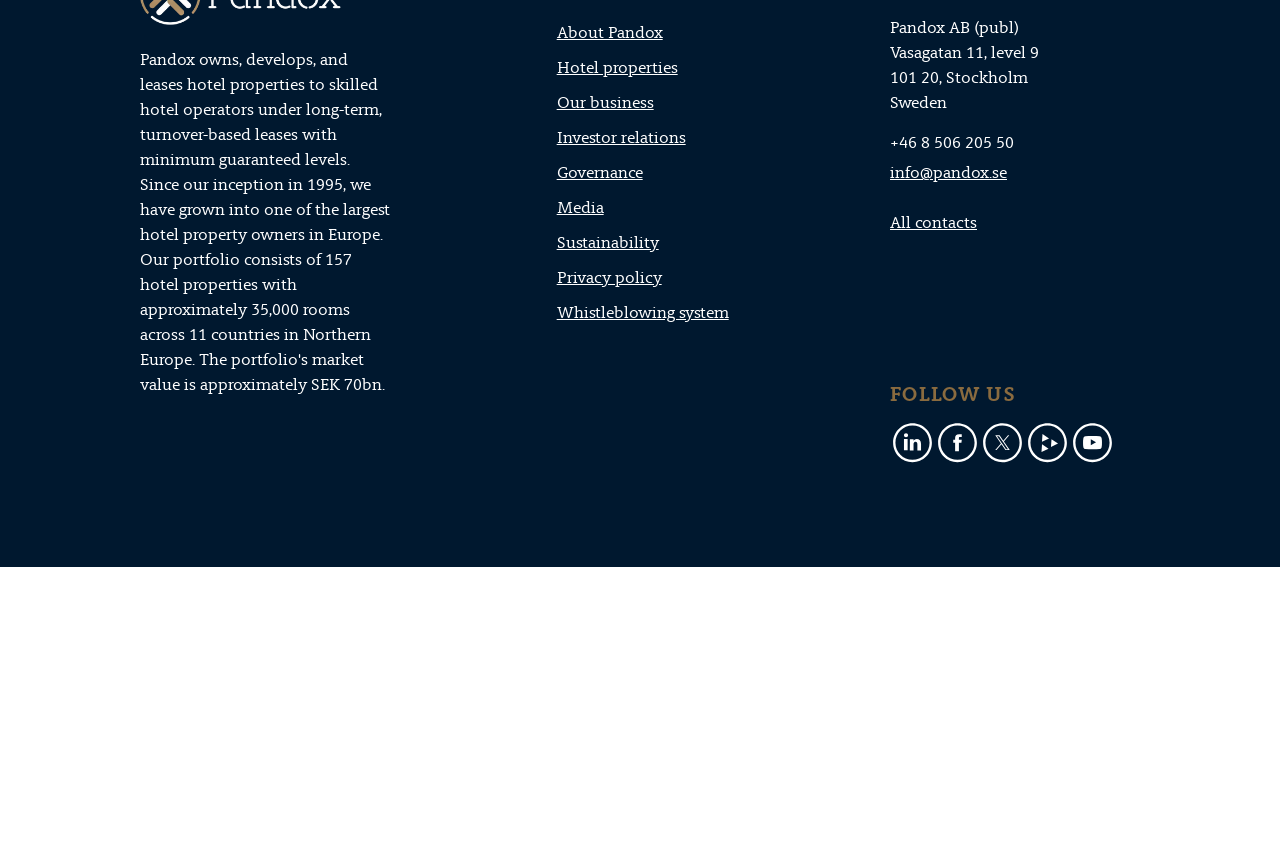Provide your answer in one word or a succinct phrase for the question: 
What are the quick links provided on the webpage?

About Pandox, Hotel properties, etc.